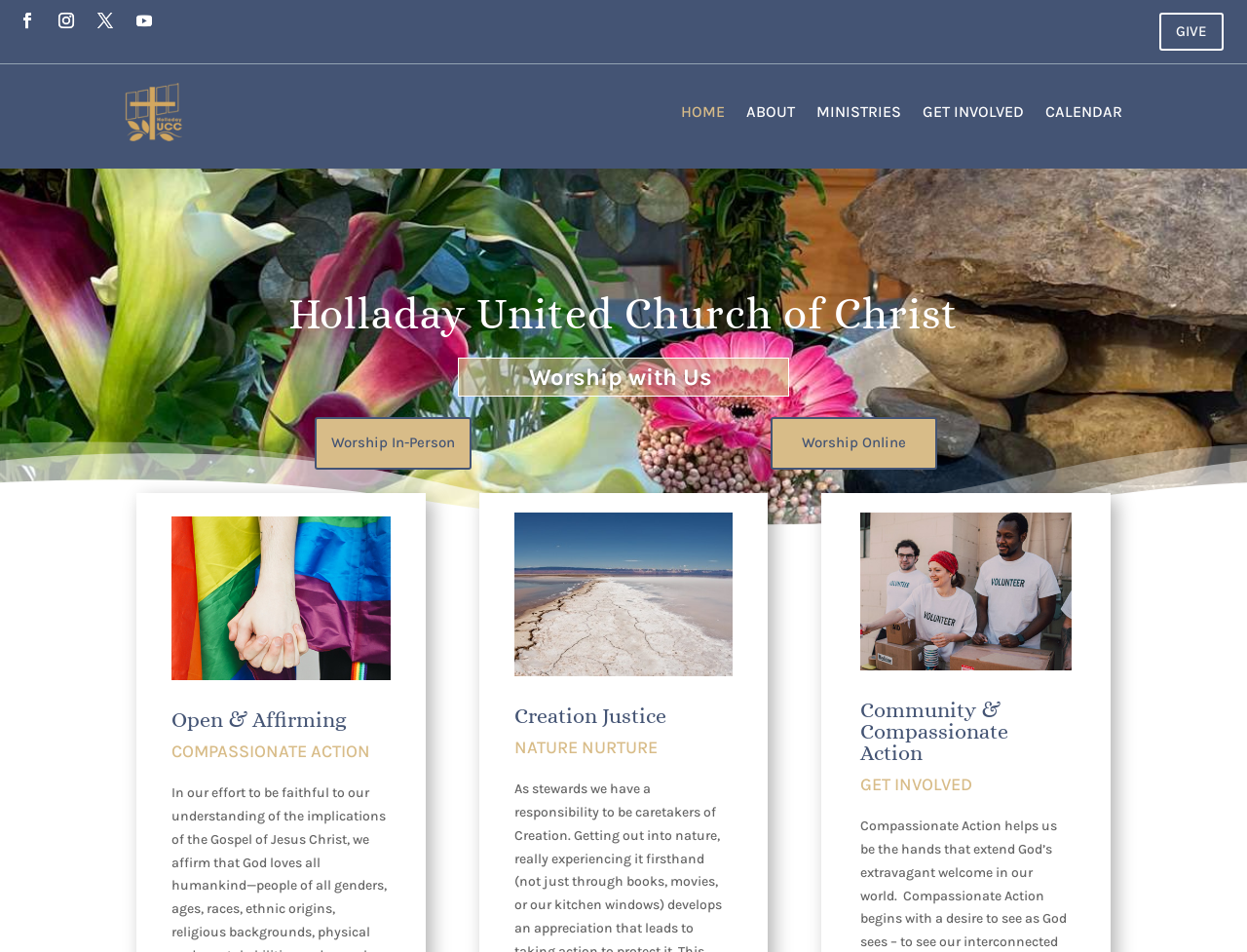Describe all significant elements and features of the webpage.

The webpage is the homepage of Holladay United Church of Christ. At the top left corner, there are four social media links, represented by icons. To the right of these icons, there is a "GIVE $" link. The church's logo is located at the top center of the page, with a navigation menu below it, consisting of links to "HOME", "ABOUT", "MINISTRIES", "GET INVOLVED", and "CALENDAR".

Below the navigation menu, there is a large heading that reads "Holladay United Church of Christ". Underneath this heading, there is a section that invites visitors to "Worship with Us", with two links to "Worship In-Person" and "Worship Online".

On the left side of the page, there is an image related to Pride, accompanied by a heading that reads "Open & Affirming" and a paragraph of text that reads "COMPASSIONATE ACTION". Below this section, there is an image of the Great Salt Lake, accompanied by a heading that reads "Creation Justice" and a paragraph of text that reads "NATURE NURTURE".

On the right side of the page, there is an image of volunteers, accompanied by a heading that reads "Community & Compassionate Action" and a paragraph of text that reads "GET INVOLVED". Overall, the webpage provides an overview of the church's mission, values, and activities, with various sections and images highlighting its different aspects.